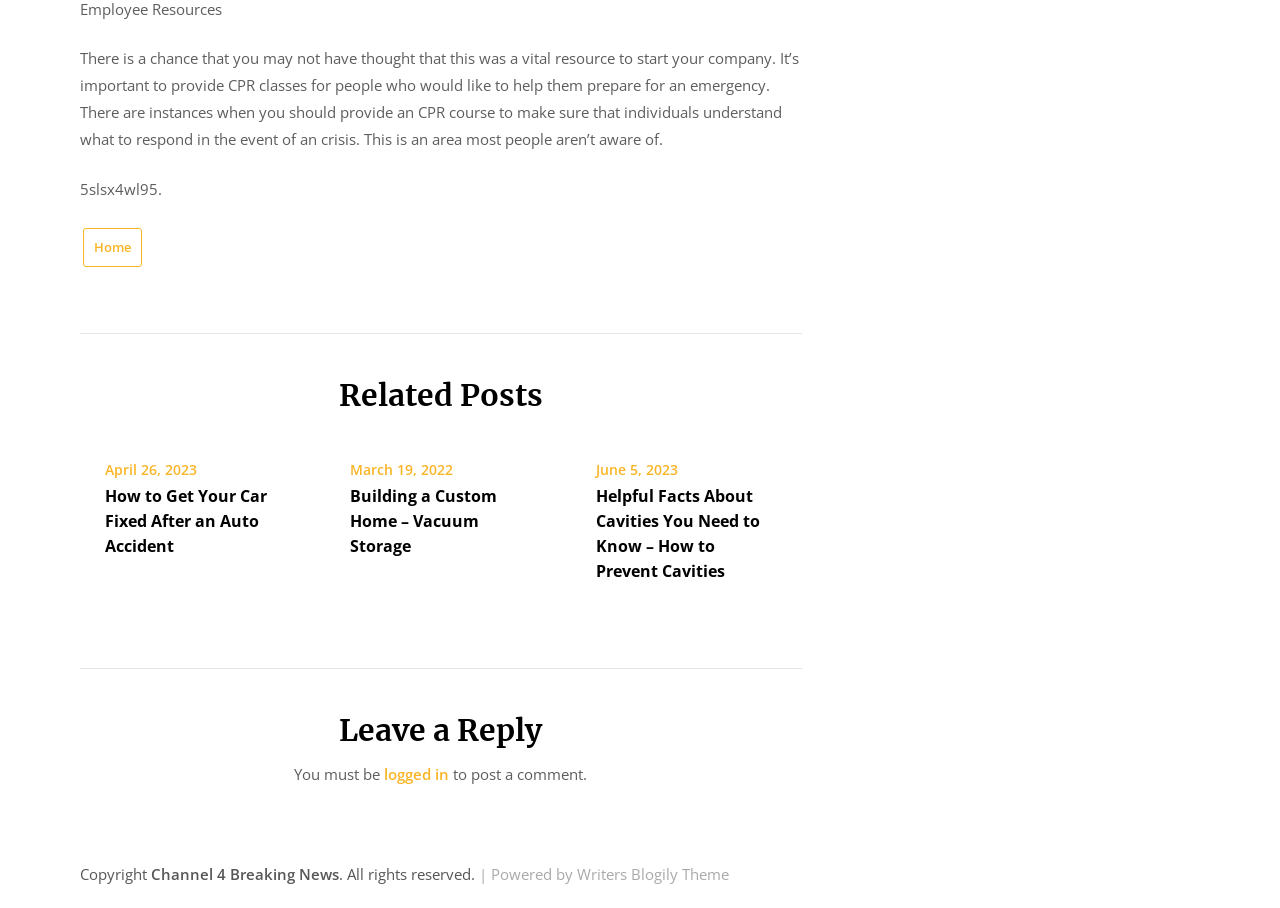Identify the bounding box coordinates of the clickable region necessary to fulfill the following instruction: "Click the CONTACT link". The bounding box coordinates should be four float numbers between 0 and 1, i.e., [left, top, right, bottom].

None